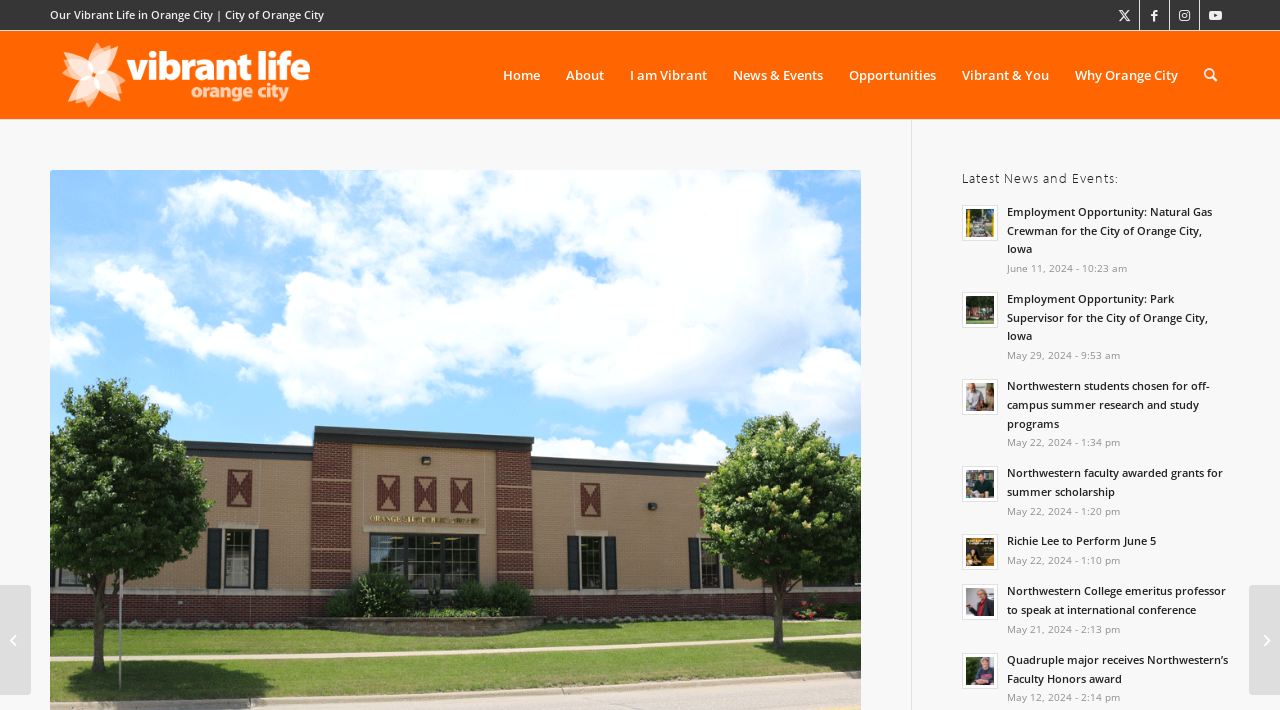Locate the bounding box coordinates of the UI element described by: "aria-label="vibrant-logo-whitescale-680×220" title="vibrant-logo-whitescale-680×220"". The bounding box coordinates should consist of four float numbers between 0 and 1, i.e., [left, top, right, bottom].

[0.039, 0.044, 0.252, 0.168]